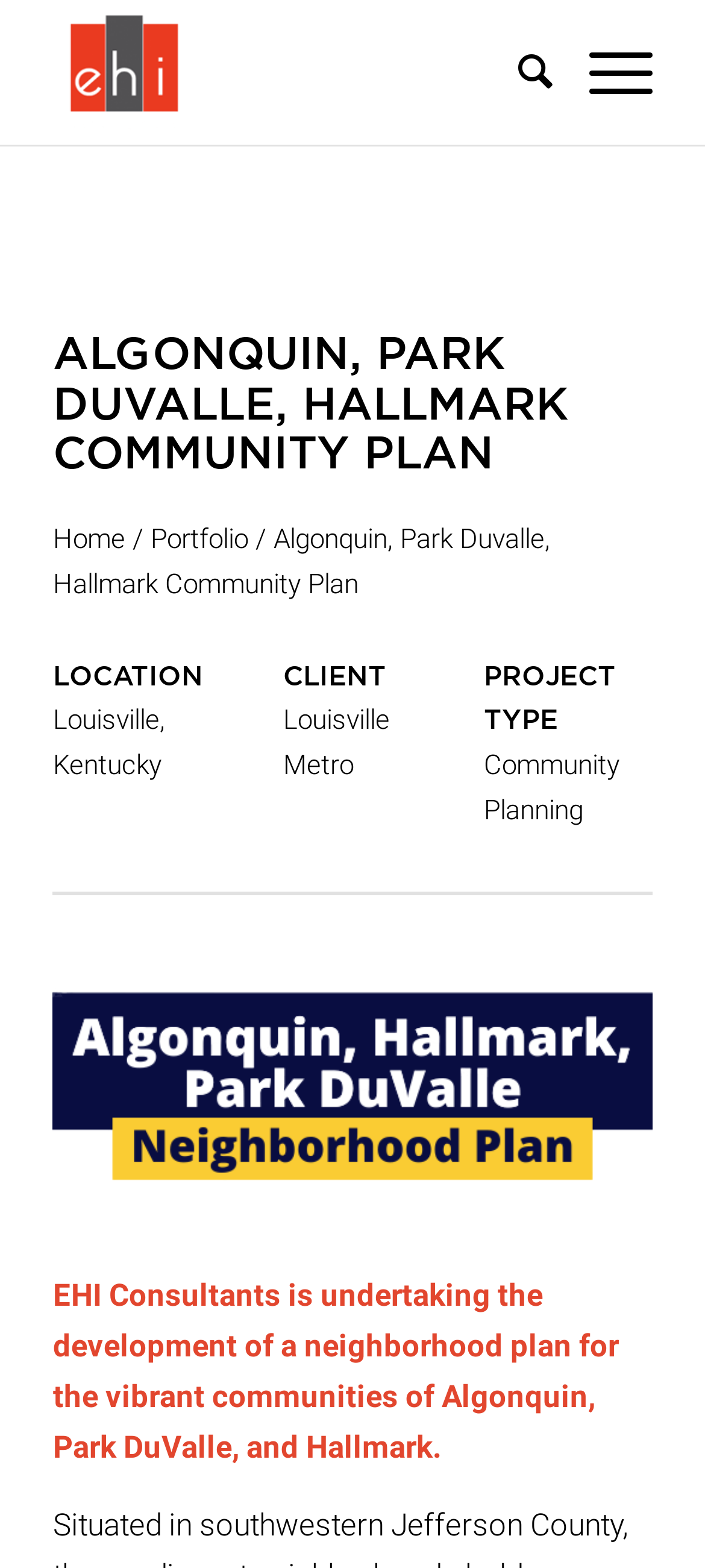Please provide a brief answer to the question using only one word or phrase: 
What type of project is the Algonquin, Park Duvalle, Hallmark Community Plan?

Community Planning